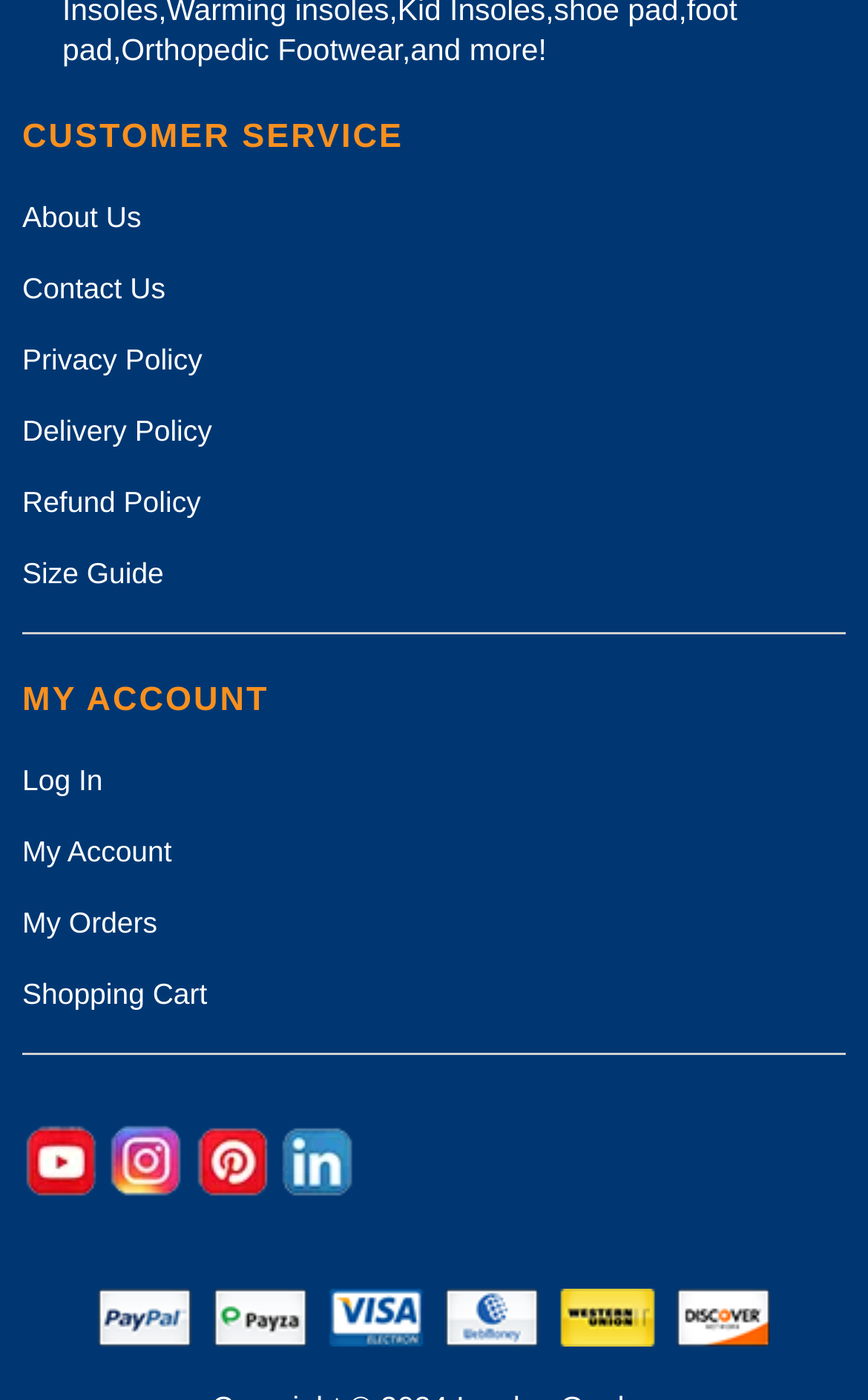Please identify the bounding box coordinates of the clickable area that will allow you to execute the instruction: "Check refund policy".

[0.026, 0.334, 0.231, 0.385]